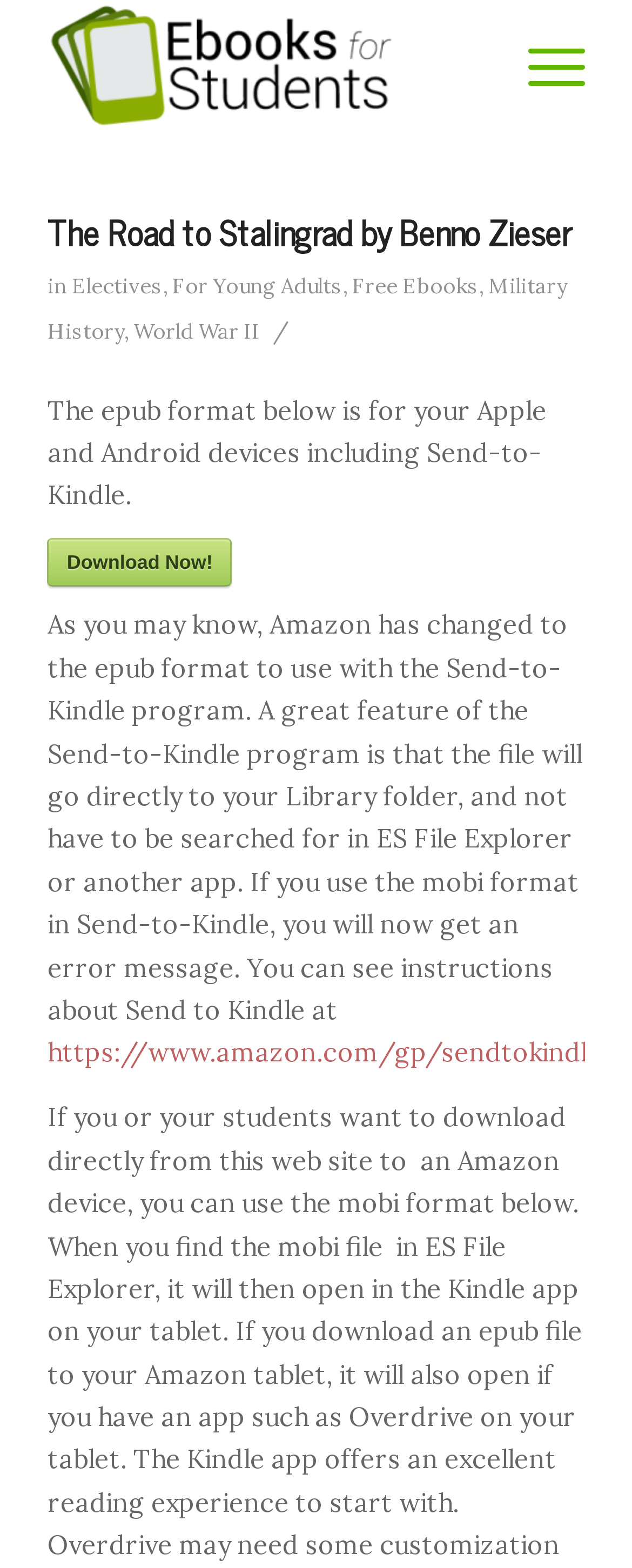Refer to the screenshot and give an in-depth answer to this question: What is the error message you get if you use the mobi format in Send-to-Kindle?

I found this information by reading the static text element that explains the consequences of using the mobi format in Send-to-Kindle, which includes getting an error message.